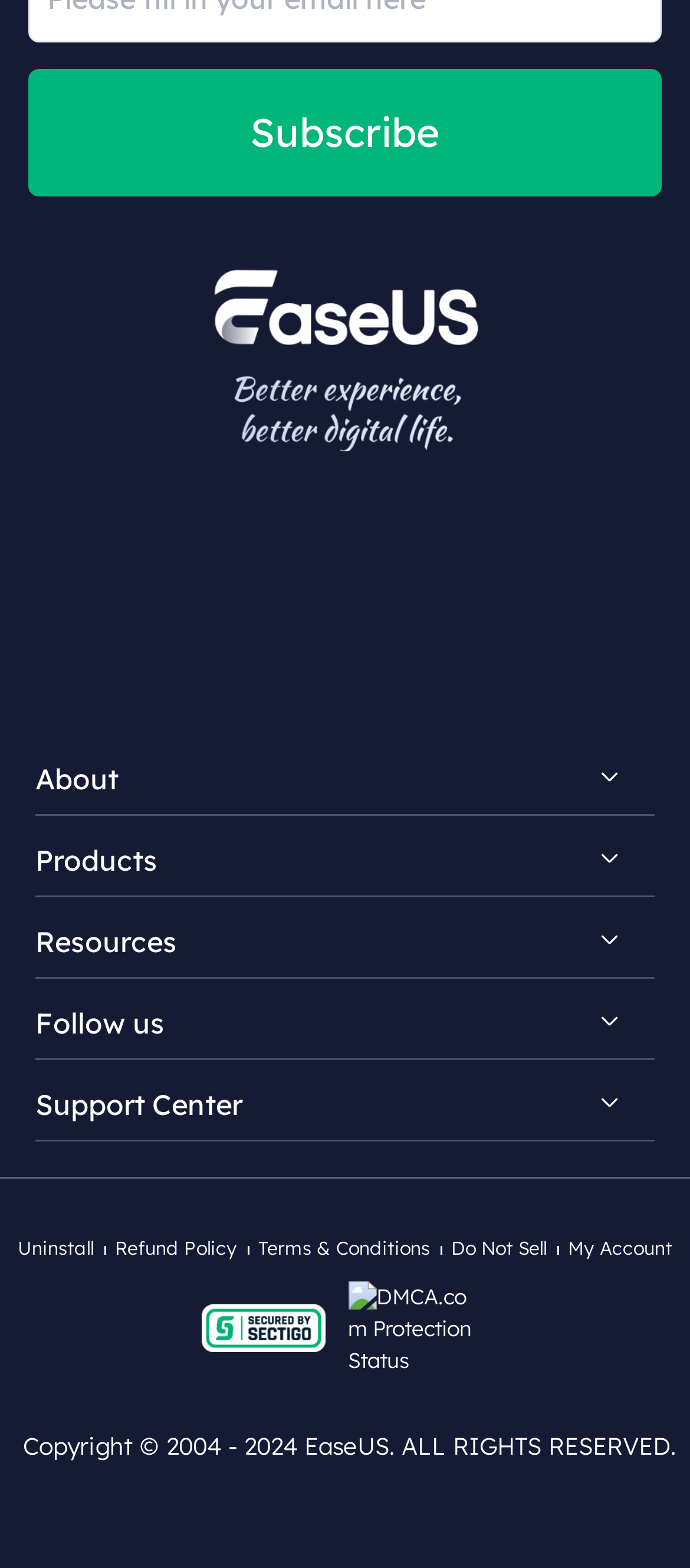How many social media links are there?
Using the picture, provide a one-word or short phrase answer.

4